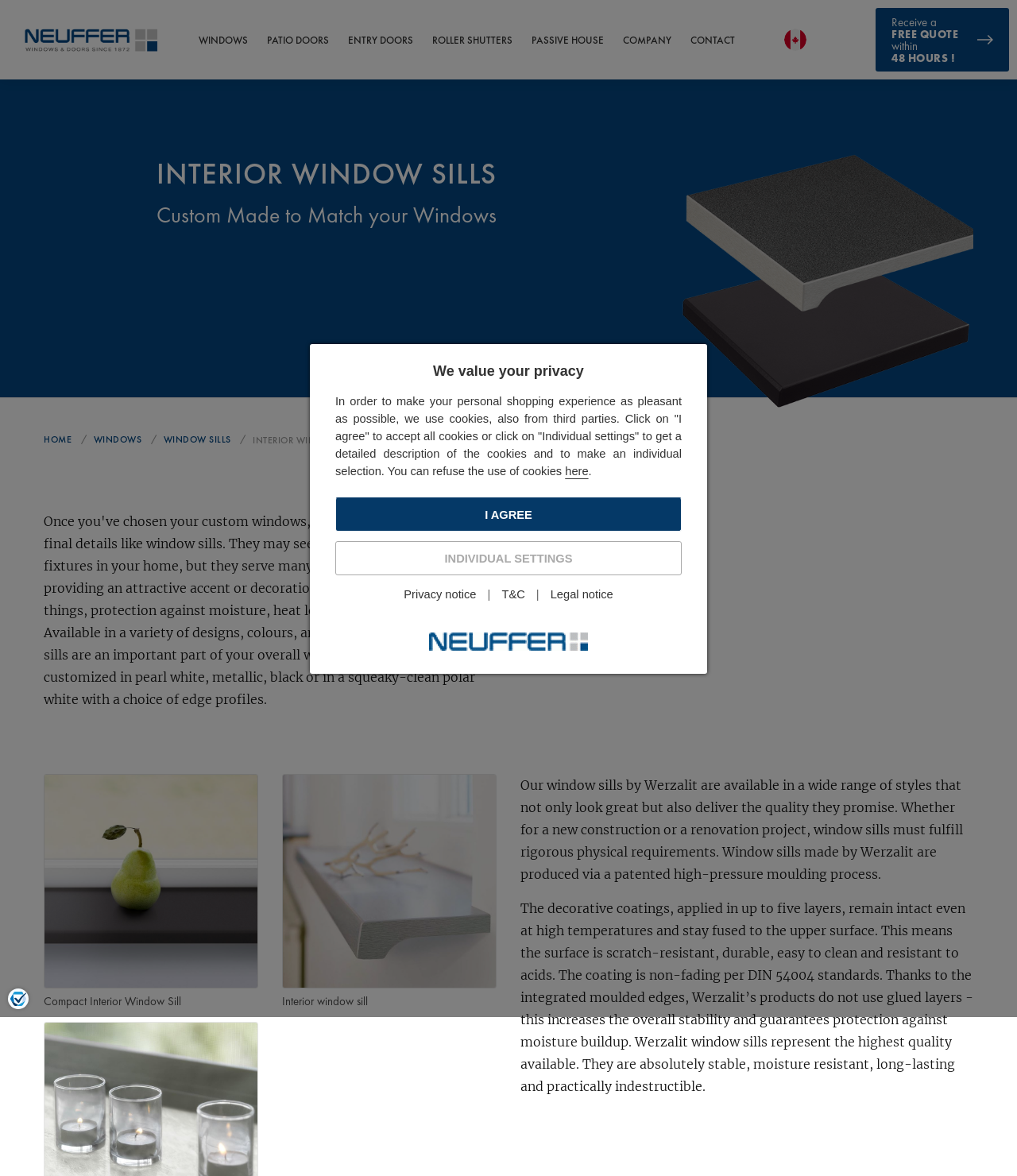Find the bounding box coordinates for the area that must be clicked to perform this action: "Click on the 'Privacy Settings' button".

[0.01, 0.843, 0.026, 0.856]